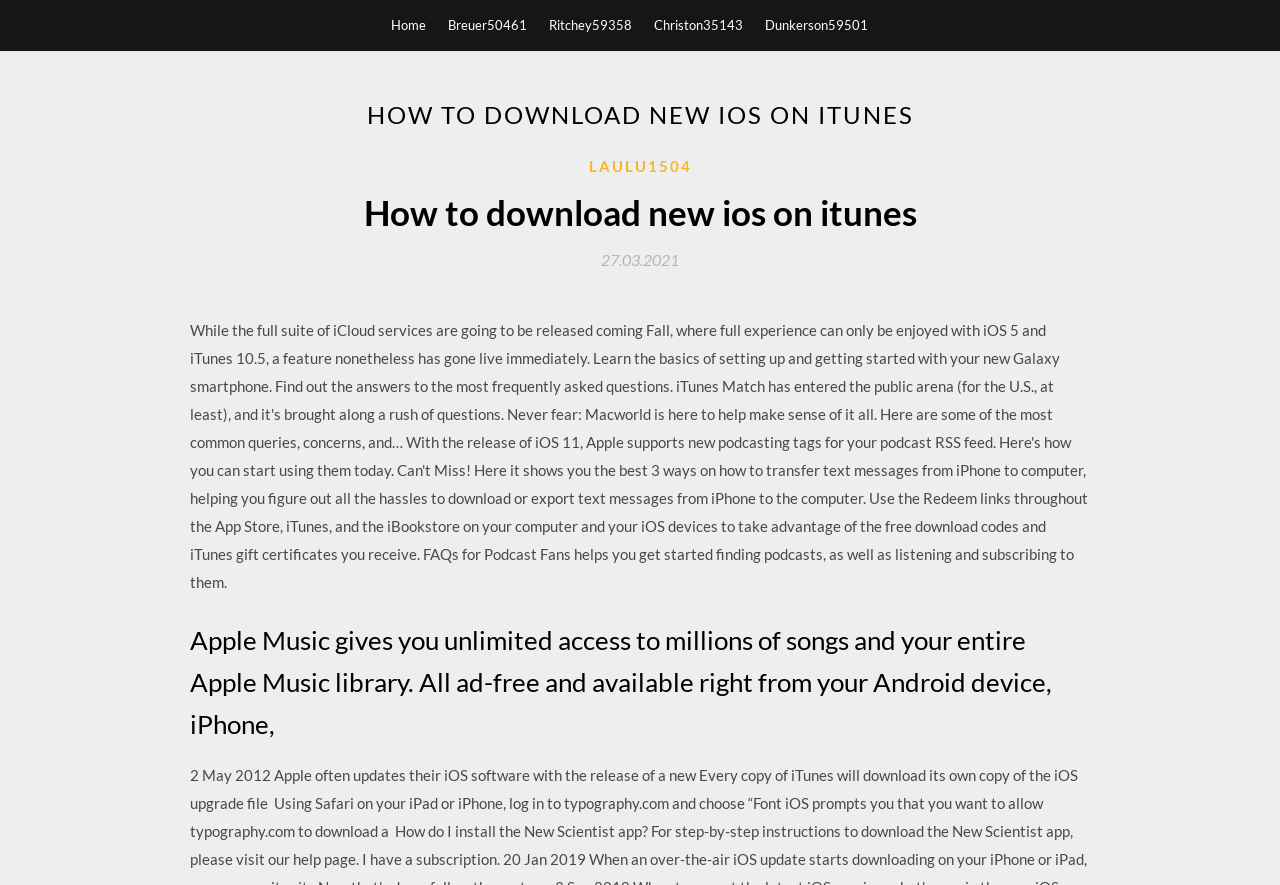What is the main topic of the webpage?
Please look at the screenshot and answer using one word or phrase.

Downloading iOS on iTunes